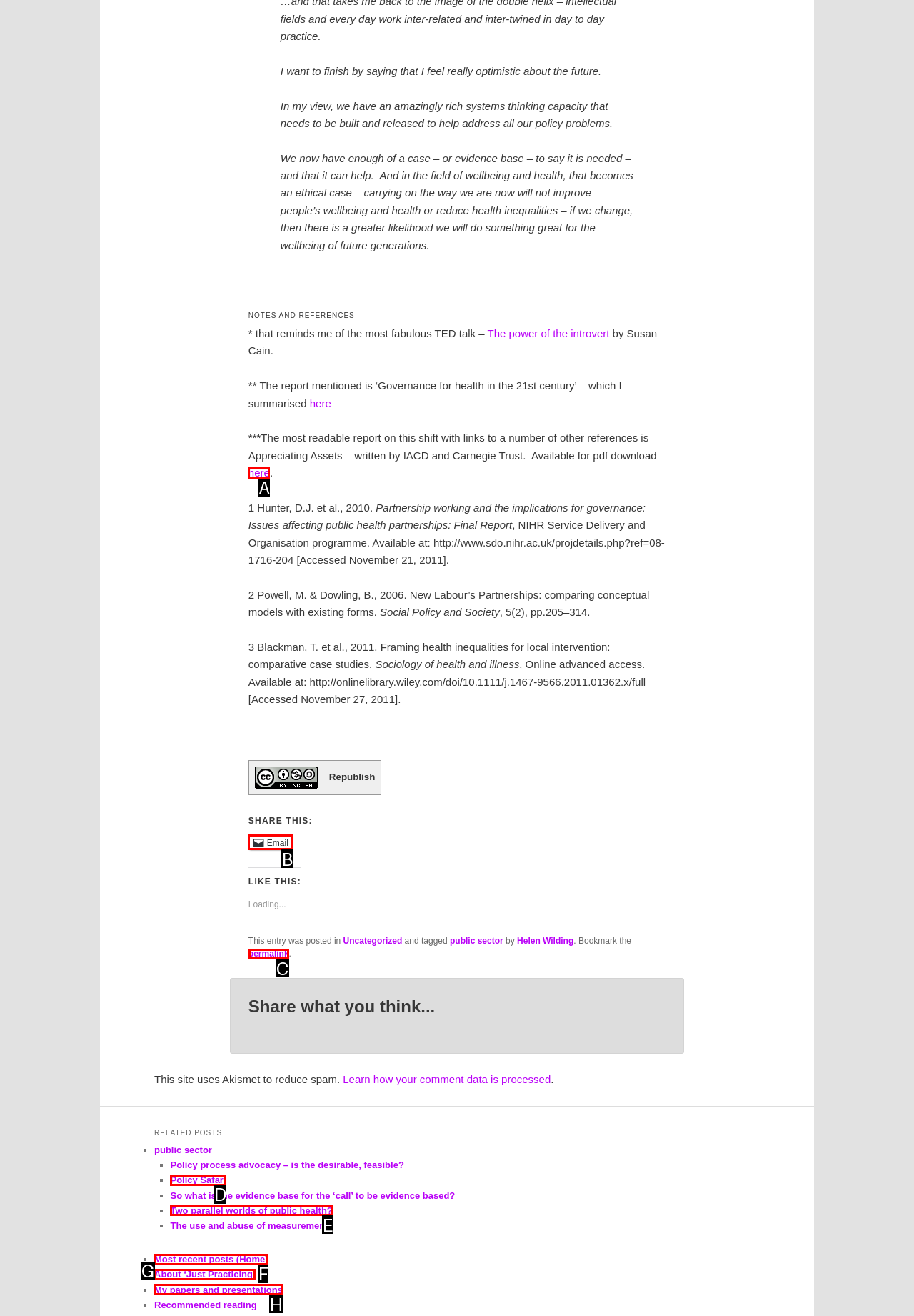Identify the correct HTML element to click to accomplish this task: Click the 'permalink' link to bookmark this post
Respond with the letter corresponding to the correct choice.

C